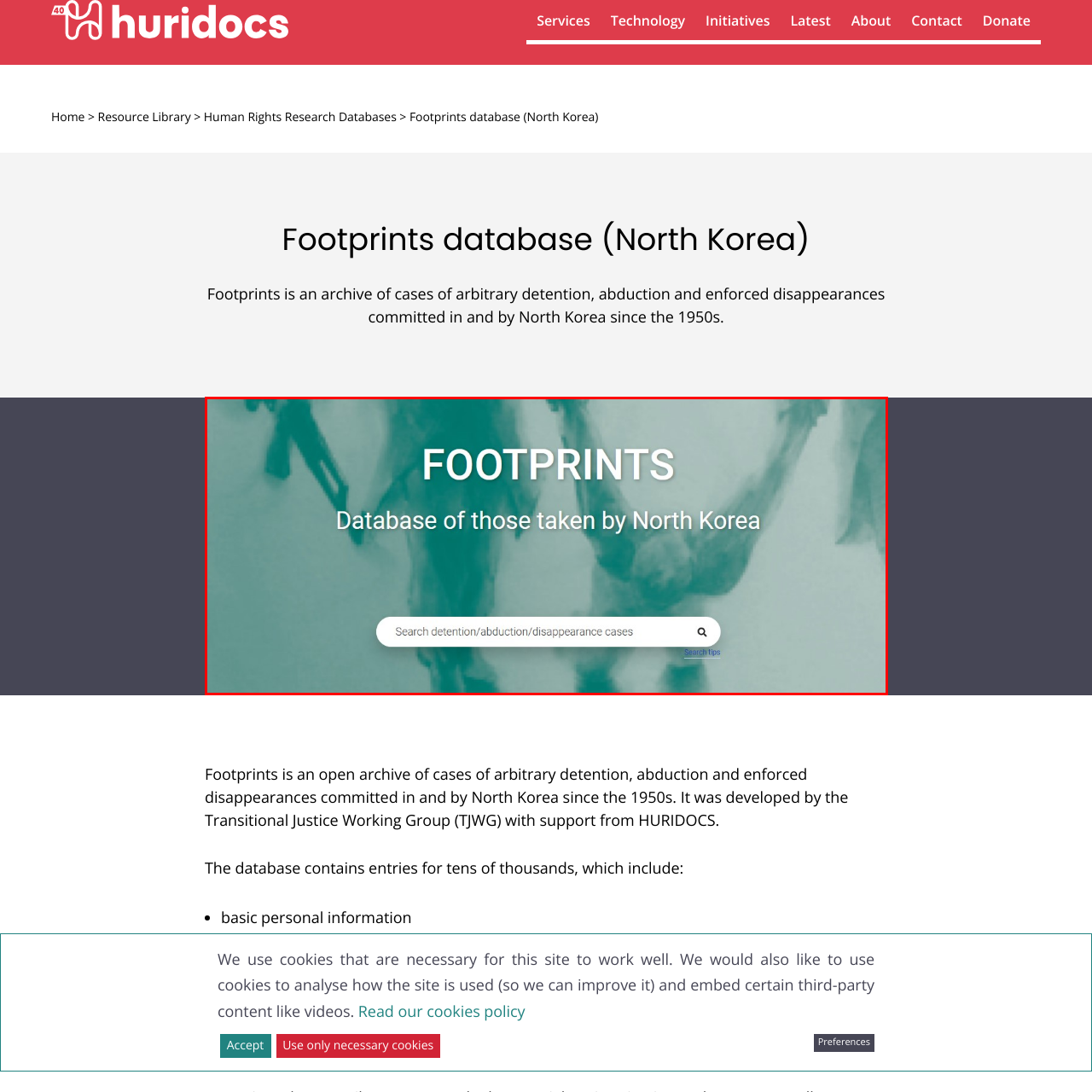What is the tone of the background image?
Focus on the image highlighted by the red bounding box and deliver a thorough explanation based on what you see.

The background features a ghostly, blurred image, which evokes the somber nature of the subject matter, creating a poignant atmosphere that underscores the urgency of human rights issues associated with North Korea.